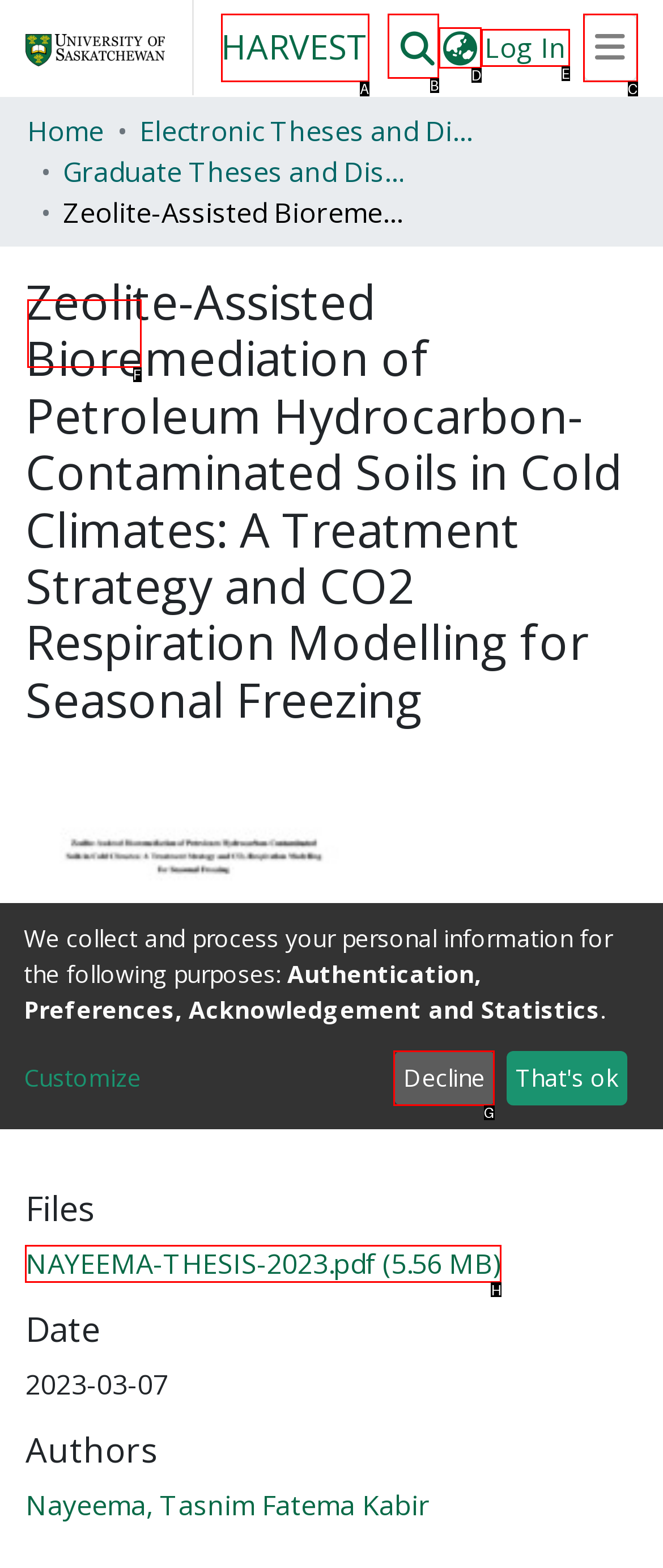Select the HTML element that needs to be clicked to perform the task: View the thesis file. Reply with the letter of the chosen option.

H